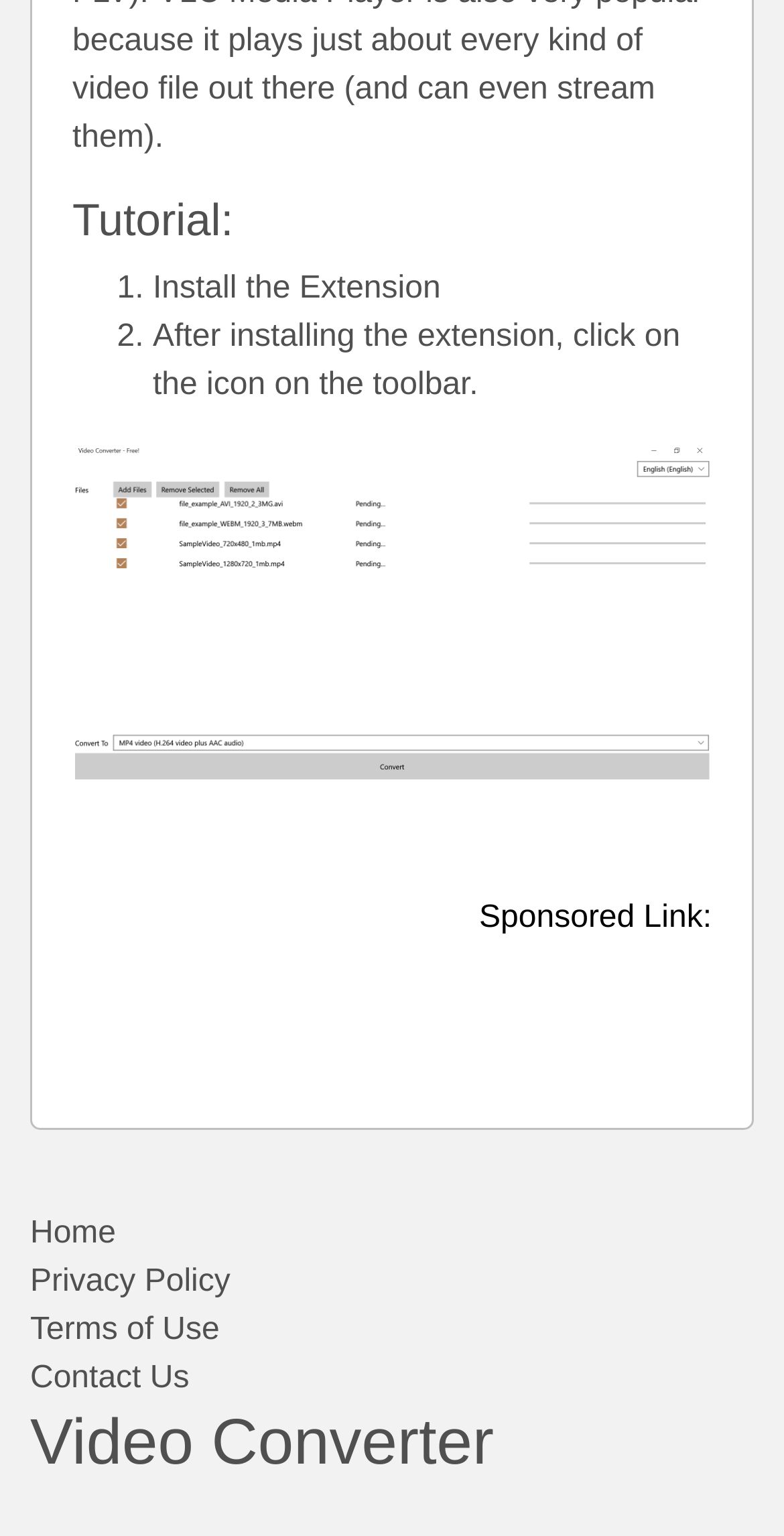Please answer the following query using a single word or phrase: 
What is the last heading on the webpage?

Video Converter